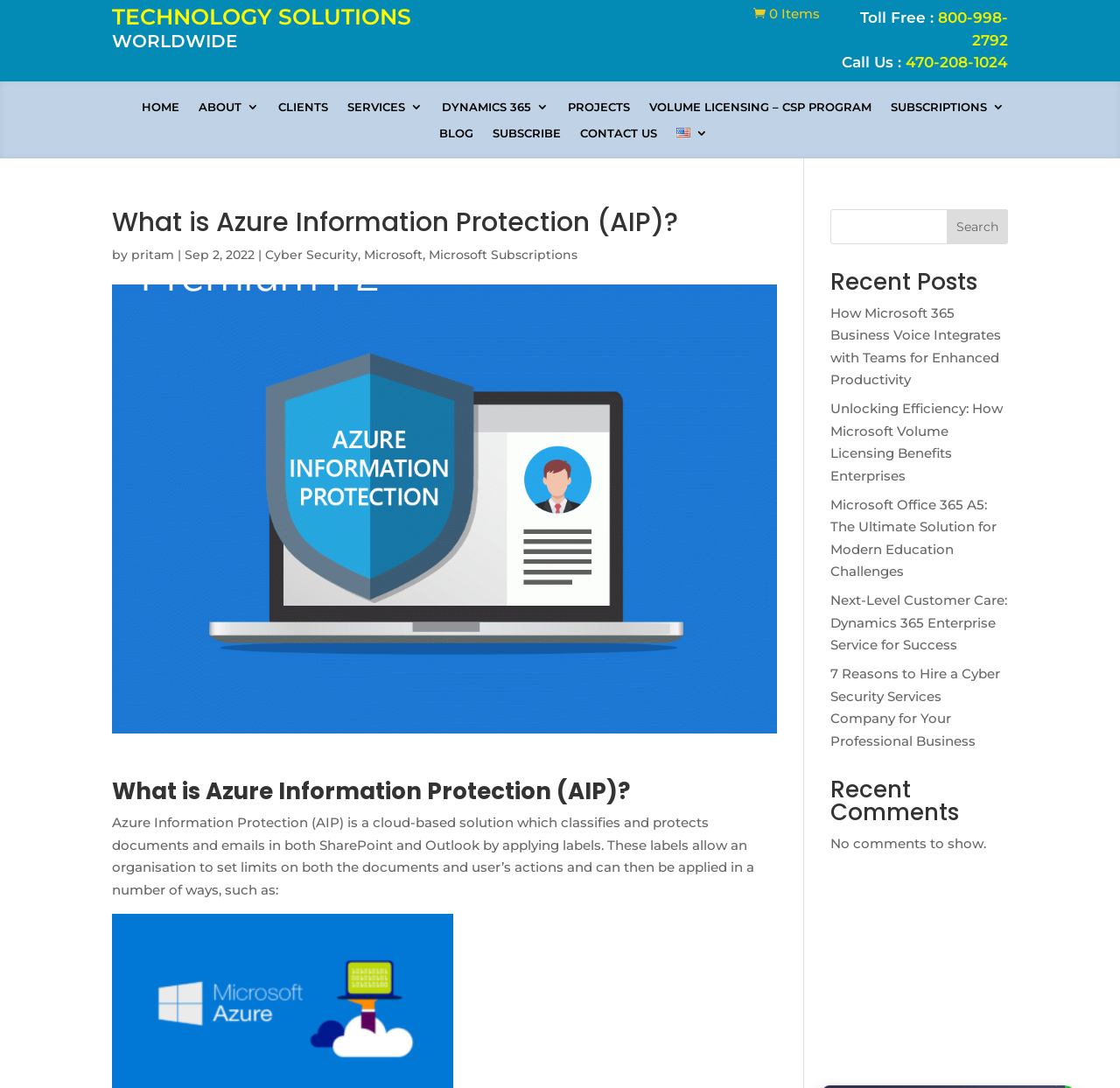Identify the bounding box coordinates of the clickable region necessary to fulfill the following instruction: "Search for something". The bounding box coordinates should be four float numbers between 0 and 1, i.e., [left, top, right, bottom].

[0.741, 0.192, 0.9, 0.224]